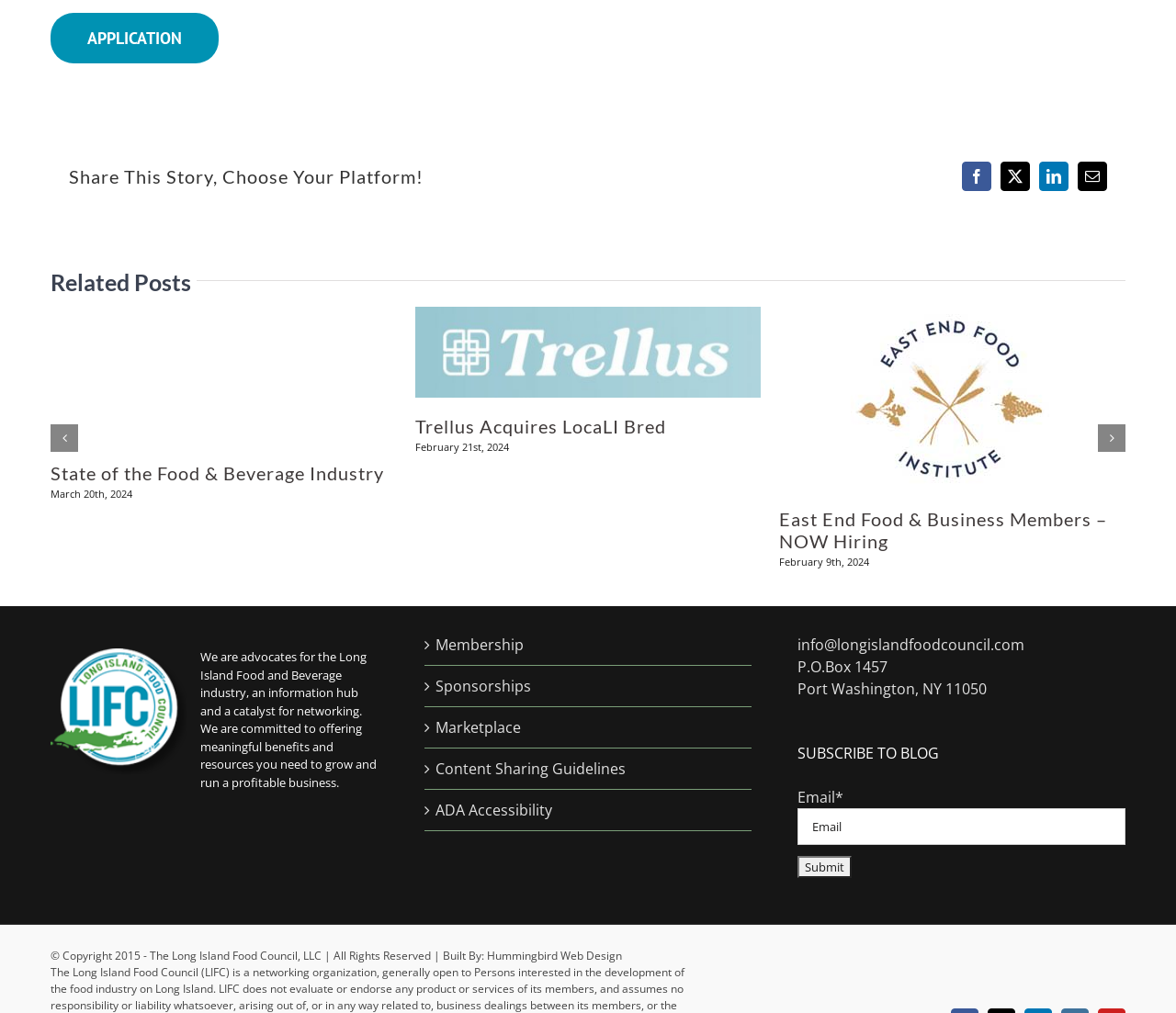What is the purpose of the Long Island Food Council?
Could you give a comprehensive explanation in response to this question?

I read the text in the footer section, which states 'We are advocates for the Long Island Food and Beverage industry, an information hub and a catalyst for networking. We are committed to offering meaningful benefits and resources you need to grow and run a profitable business.' Therefore, the purpose of the Long Island Food Council is to advocate for the Long Island Food and Beverage industry.